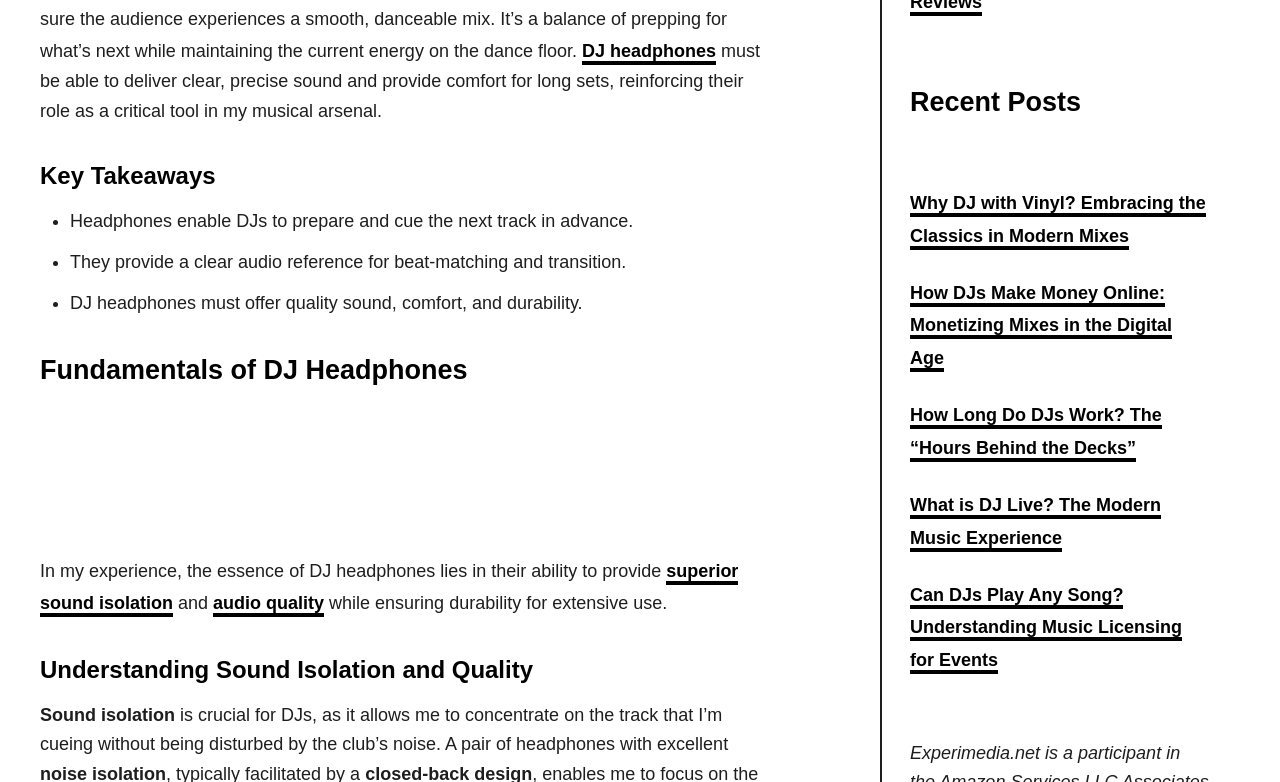Pinpoint the bounding box coordinates of the area that should be clicked to complete the following instruction: "Click on the HOME link". The coordinates must be given as four float numbers between 0 and 1, i.e., [left, top, right, bottom].

None